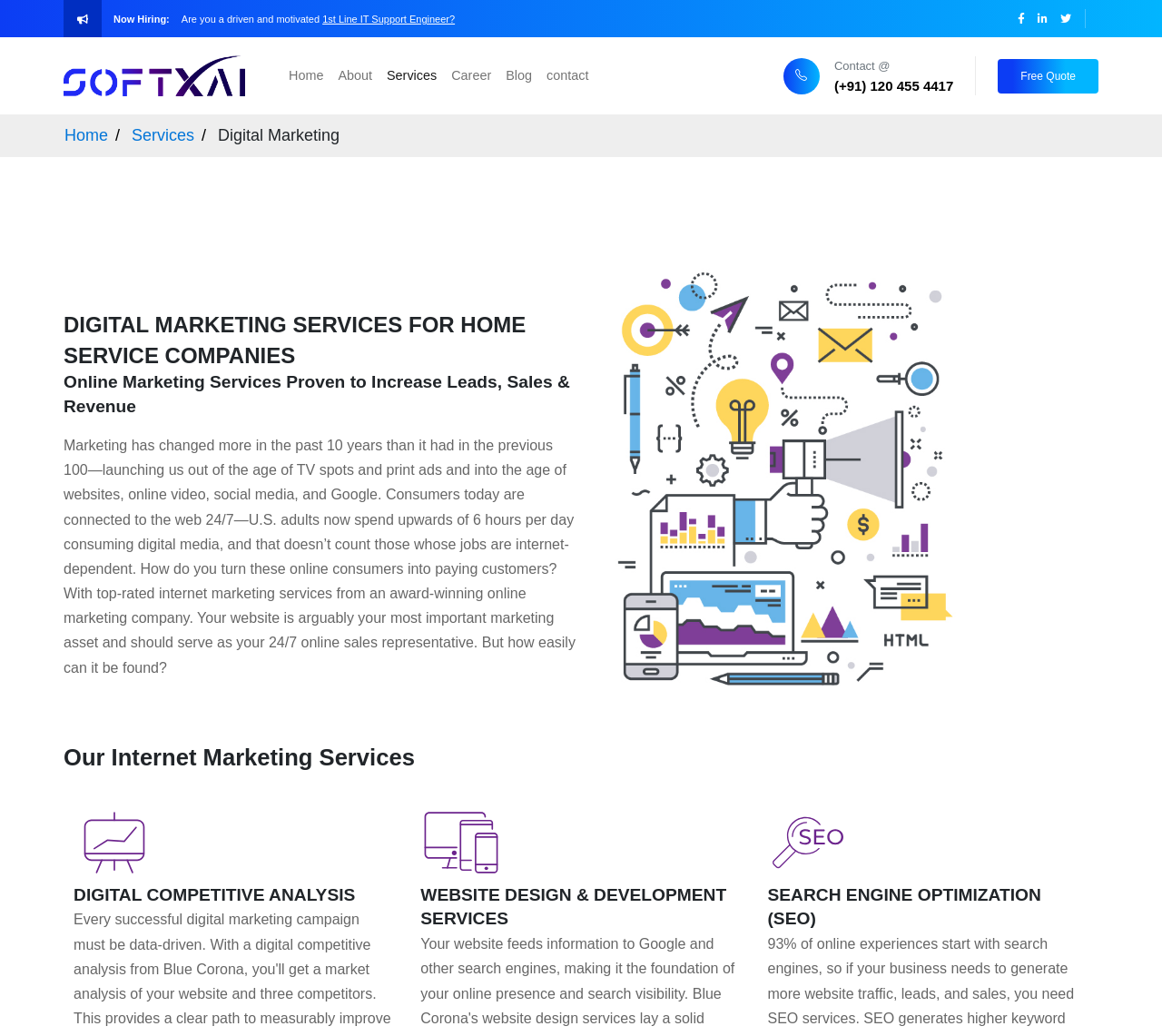Explain the webpage in detail.

The webpage is about Softxai, a digital marketing services provider for home services in Noida, India. At the top, there is a "Now Hiring" section with a job posting for a 1st Line IT Support Engineer. Below this section, there are three social media icons. 

The main navigation menu is located at the top center of the page, with links to "Home", "About", "Services", "Career", "Blog", and "Contact". 

On the right side of the navigation menu, there is a "Contact" section with a phone number and a "Free Quote" button. 

Below the navigation menu, there is a hero section with a heading that reads "DIGITAL MARKETING SERVICES FOR HOME SERVICE COMPANIES" and a subheading that says "Online Marketing Services Proven to Increase Leads, Sales & Revenue". 

Following the hero section, there is a paragraph of text that discusses the importance of digital marketing in today's online landscape. 

To the right of the text, there is a large image that takes up most of the width of the page. 

Below the image, there are three sections that highlight Softxai's internet marketing services. Each section has a heading, an image, and a brief description. The services listed are Digital Competitive Analysis, Website Design & Development Services, and Search Engine Optimization (SEO).